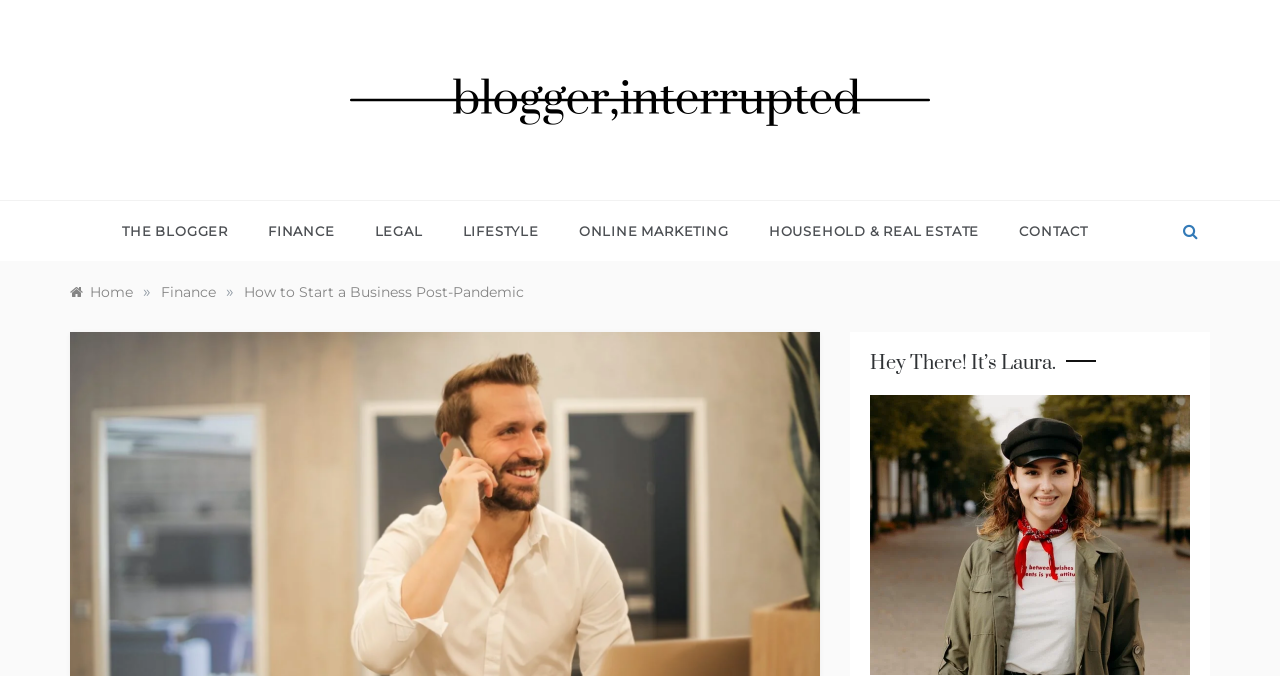What is the topic of the current webpage?
Carefully examine the image and provide a detailed answer to the question.

I inferred the topic by looking at the link element with the text 'How to Start a Business Post-Pandemic' which is a child of the navigation element with the description 'Breadcrumbs'. This suggests that the current webpage is about starting a business in the post-pandemic era.